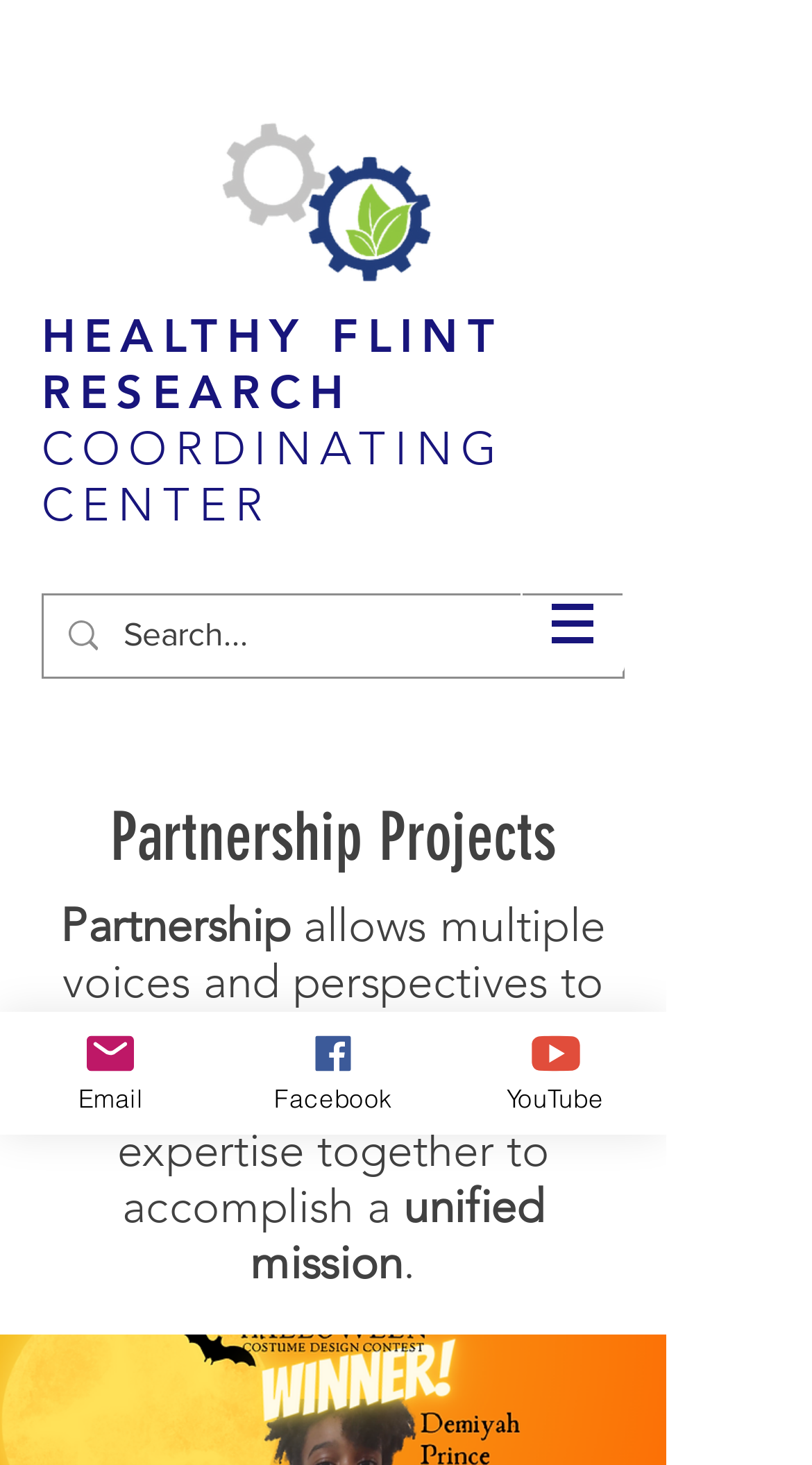What is the theme of the partnership projects?
Using the picture, provide a one-word or short phrase answer.

Unified mission